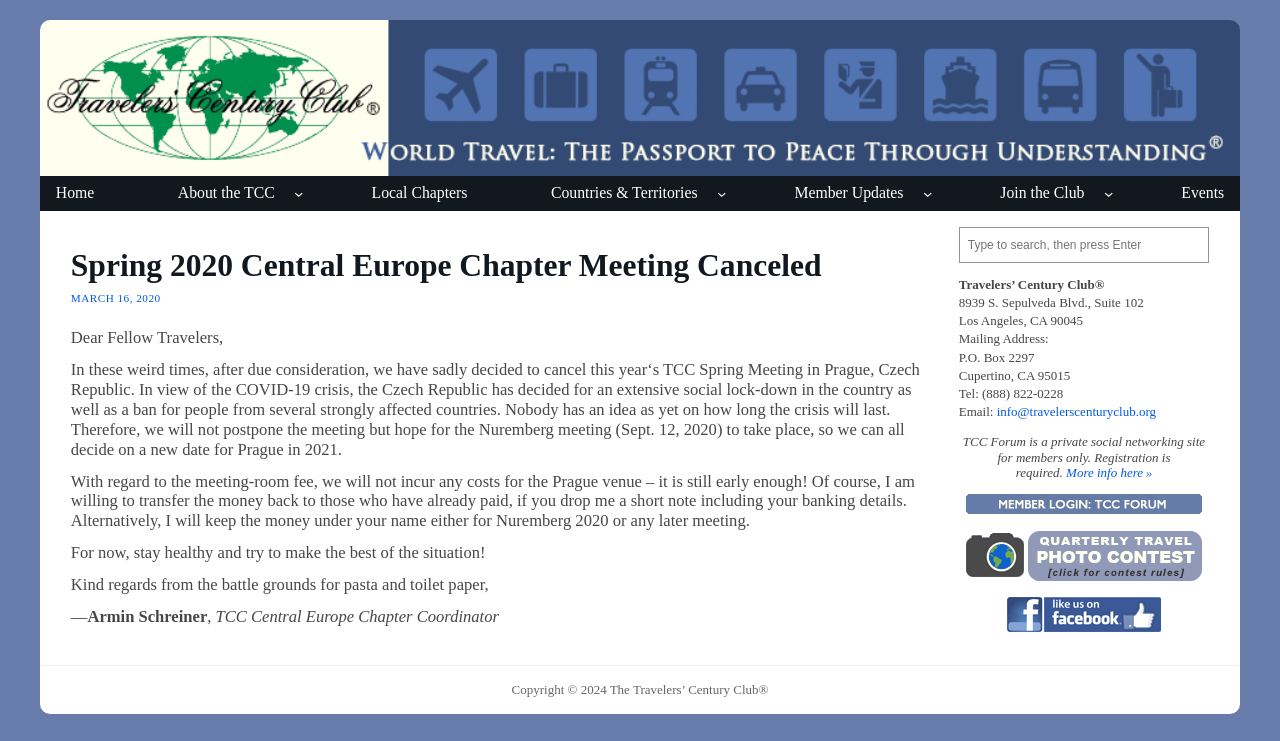Locate the bounding box coordinates of the item that should be clicked to fulfill the instruction: "Go to the About the TCC page".

[0.127, 0.238, 0.227, 0.284]